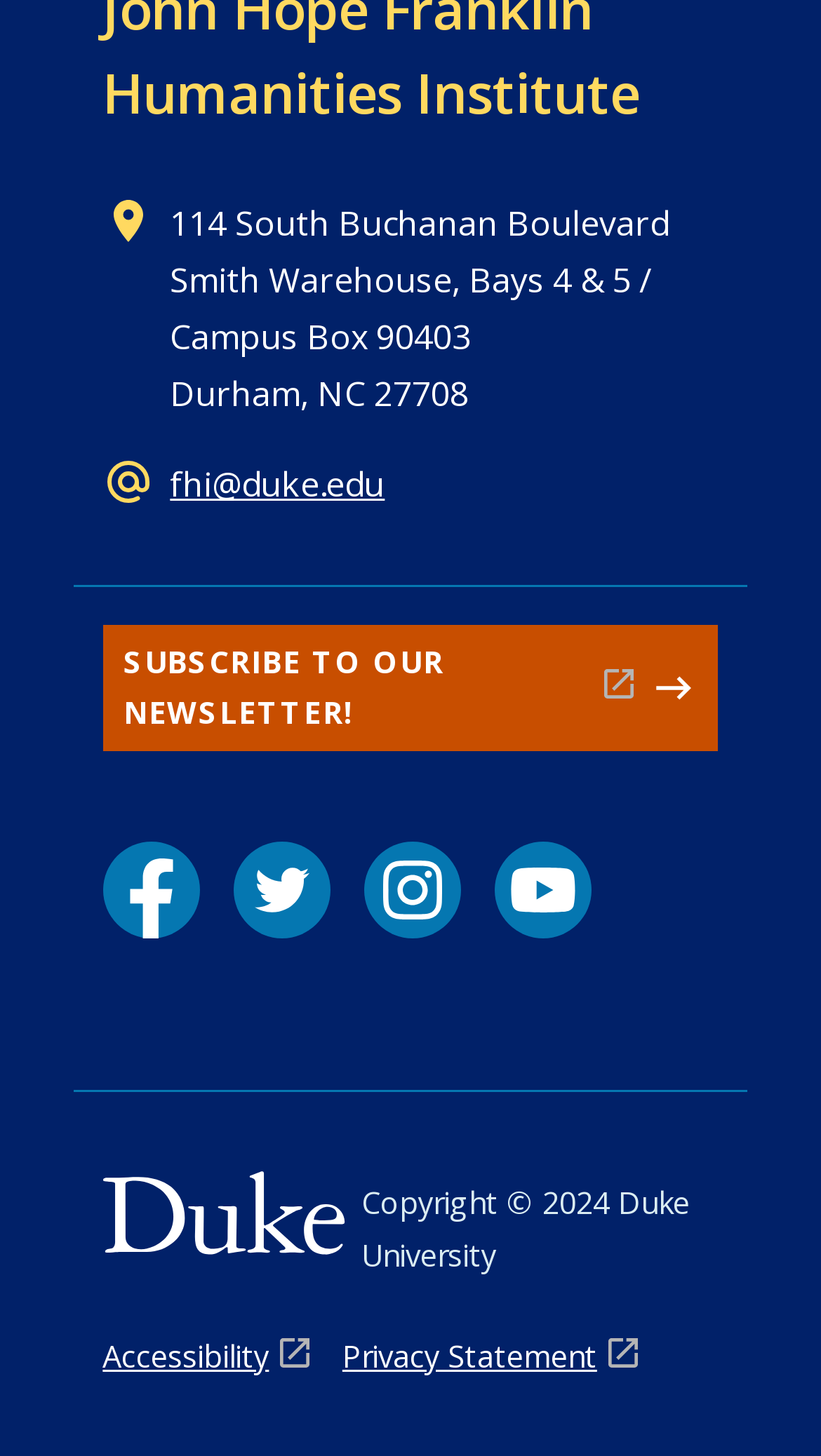How many social media links are there?
Based on the image, answer the question in a detailed manner.

There are four social media links on the webpage, which are Facebook, Twitter, Instagram, and YouTube. These links can be found in the middle section of the webpage, each accompanied by an image.